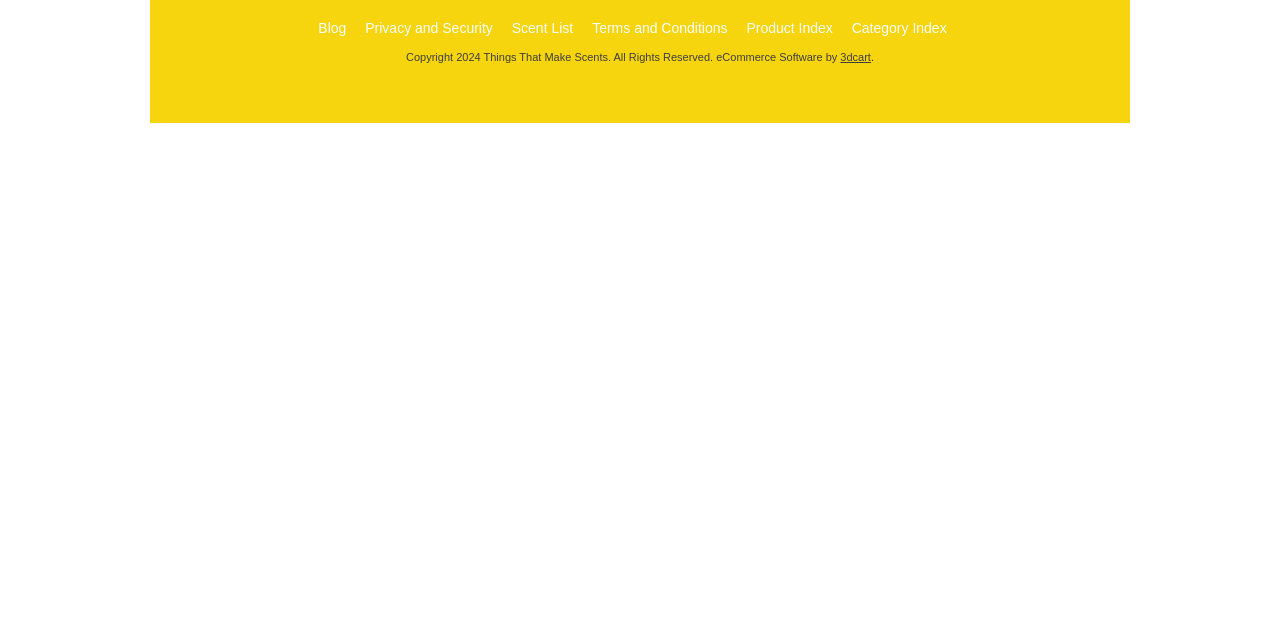Locate the bounding box coordinates of the UI element described by: "Terms and Conditions". Provide the coordinates as four float numbers between 0 and 1, formatted as [left, top, right, bottom].

[0.463, 0.031, 0.568, 0.056]